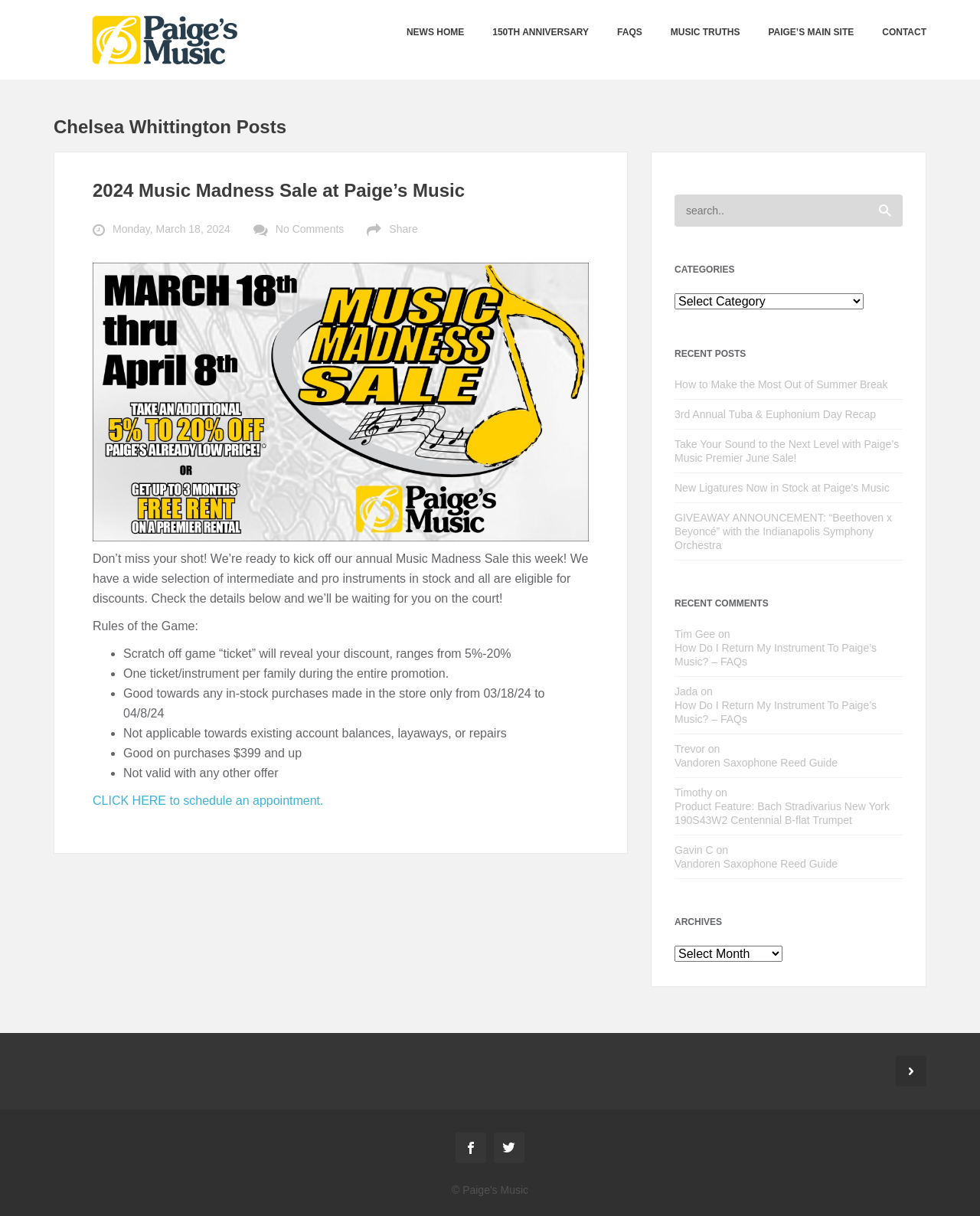Describe every aspect of the webpage in a detailed manner.

This webpage is about Paige's Music News, specifically featuring Chelsea Whittington. At the top, there are seven links: "NEWS HOME", "150TH ANNIVERSARY", "FAQS", "MUSIC TRUTHS", "PAIGE’S MAIN SITE", and "CONTACT". Below these links, there is a heading "Chelsea Whittington Posts".

The main content of the page is a news article titled "2024 Music Madness Sale at Paige’s Music". The article announces a sale event and provides rules for the game, including details about discounts, eligibility, and restrictions. There are several links and buttons within the article, including "Monday, March 18, 2024", "No Comments", "Share", and "CLICK HERE to schedule an appointment".

On the right side of the page, there is a search box and a button. Below the search box, there are three sections: "CATEGORIES", "RECENT POSTS", and "RECENT COMMENTS". The "CATEGORIES" section has a dropdown menu. The "RECENT POSTS" section lists several article titles with links, and the "RECENT COMMENTS" section displays comments from users with links to the corresponding articles.

At the bottom of the page, there is an "ARCHIVES" section with a dropdown menu.